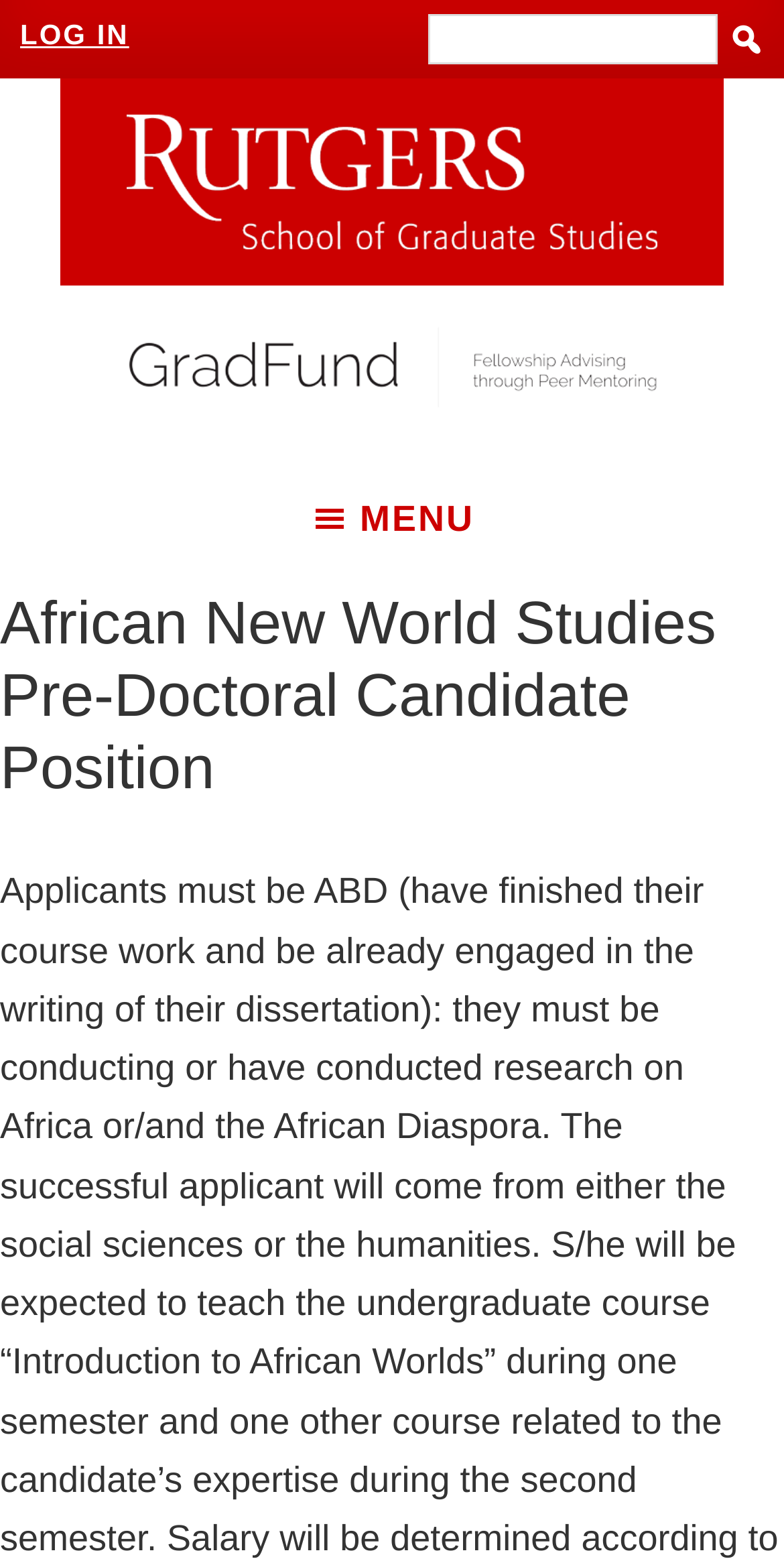Given the description name="s", predict the bounding box coordinates of the UI element. Ensure the coordinates are in the format (top-left x, top-left y, bottom-right x, bottom-right y) and all values are between 0 and 1.

[0.546, 0.009, 0.915, 0.041]